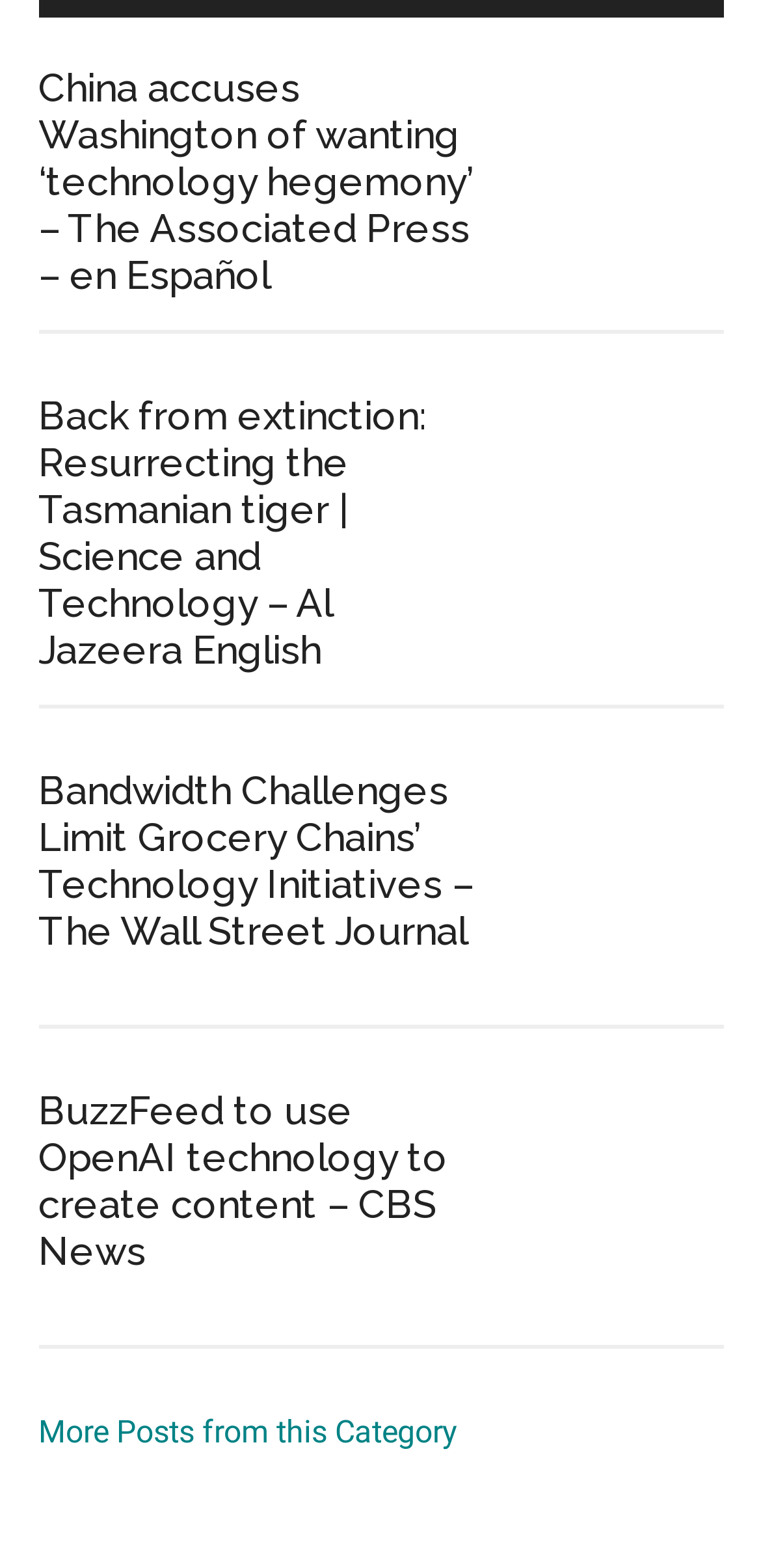Please find the bounding box coordinates of the section that needs to be clicked to achieve this instruction: "View more posts from this category".

[0.05, 0.901, 0.601, 0.925]